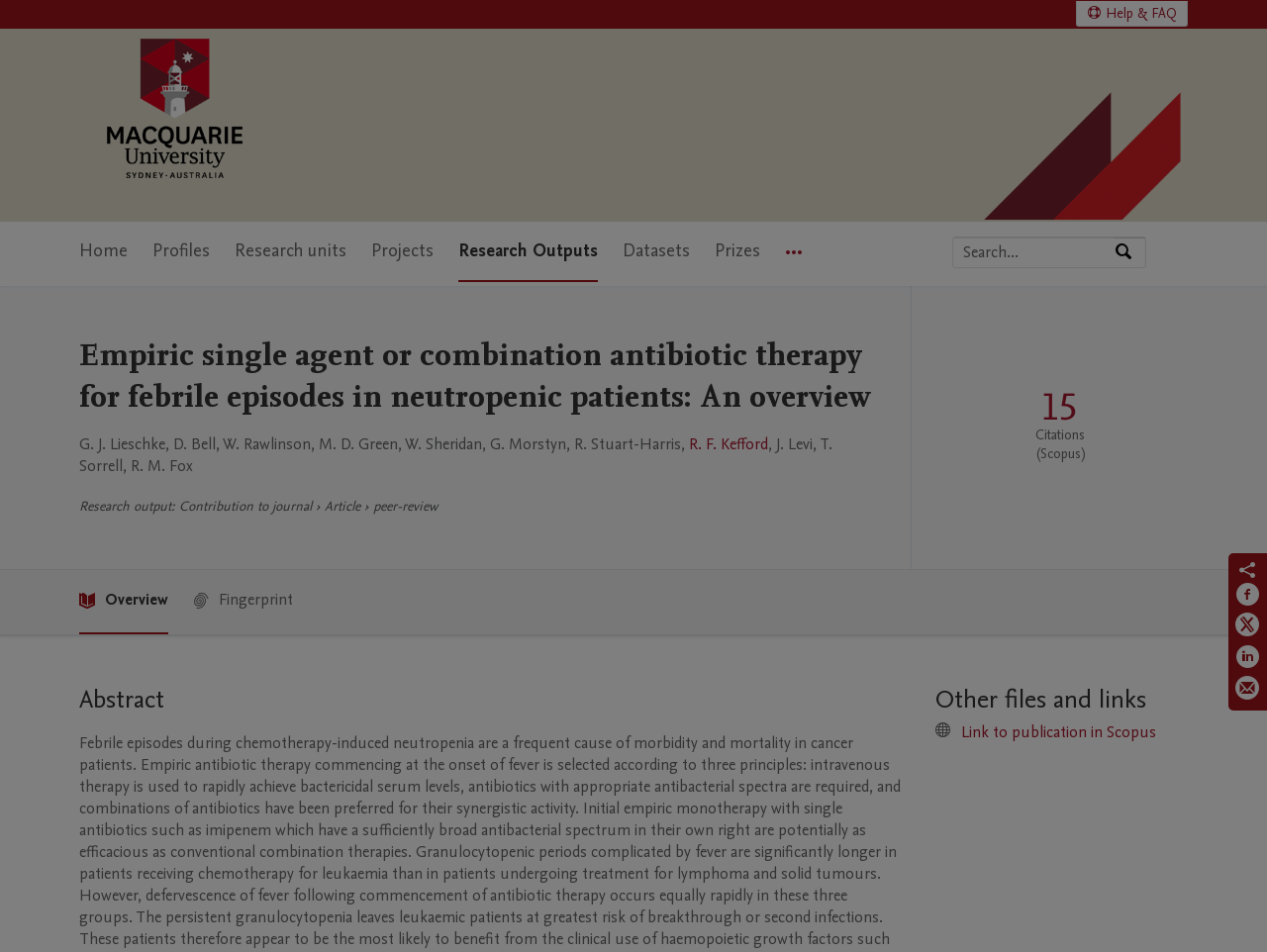From the webpage screenshot, predict the bounding box of the UI element that matches this description: "Research Outputs".

[0.362, 0.233, 0.472, 0.296]